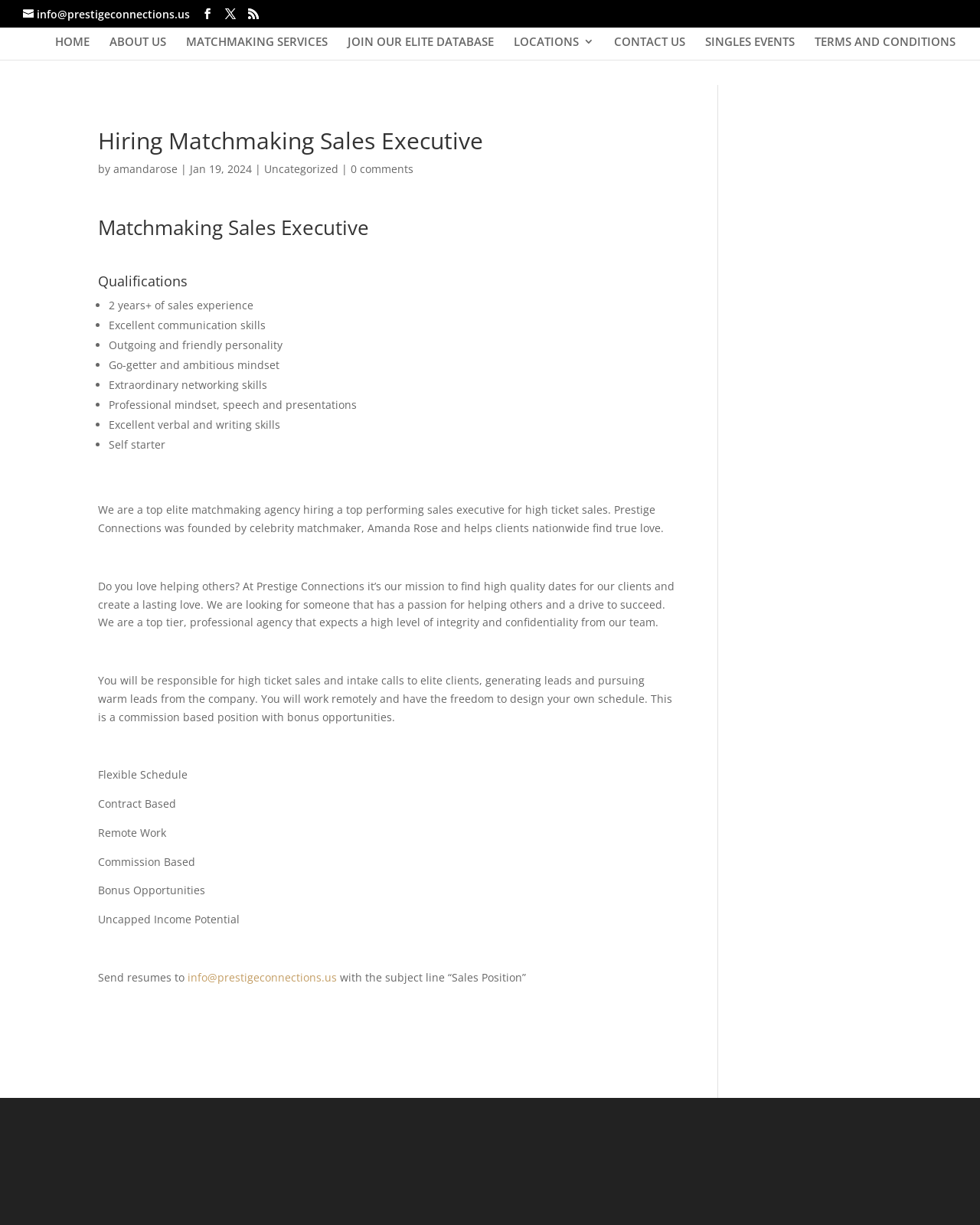Explain the contents of the webpage comprehensively.

This webpage is about a job posting for a Matchmaking Sales Executive position at Prestige Connections, a top elite matchmaking agency. At the top of the page, there are several links to different sections of the website, including "HOME", "ABOUT US", "MATCHMAKING SERVICES", and "CONTACT US". 

Below the links, there is an article section that takes up most of the page. The article is titled "Hiring Matchmaking Sales Executive" and has a subheading "Matchmaking Sales Executive" followed by a list of qualifications, including "2 years+ of sales experience", "Excellent communication skills", "Outgoing and friendly personality", and several others.

The article then describes the job responsibilities, which include high ticket sales, intake calls to elite clients, generating leads, and pursuing warm leads from the company. The job is a commission-based position with bonus opportunities and offers a flexible schedule, remote work, and uncapped income potential.

The job posting also mentions the company's mission to find high-quality dates for its clients and create lasting love, and that it is looking for someone with a passion for helping others and a drive to succeed.

At the bottom of the page, there is a call to action to send resumes to the company's email address with the subject line "Sales Position".